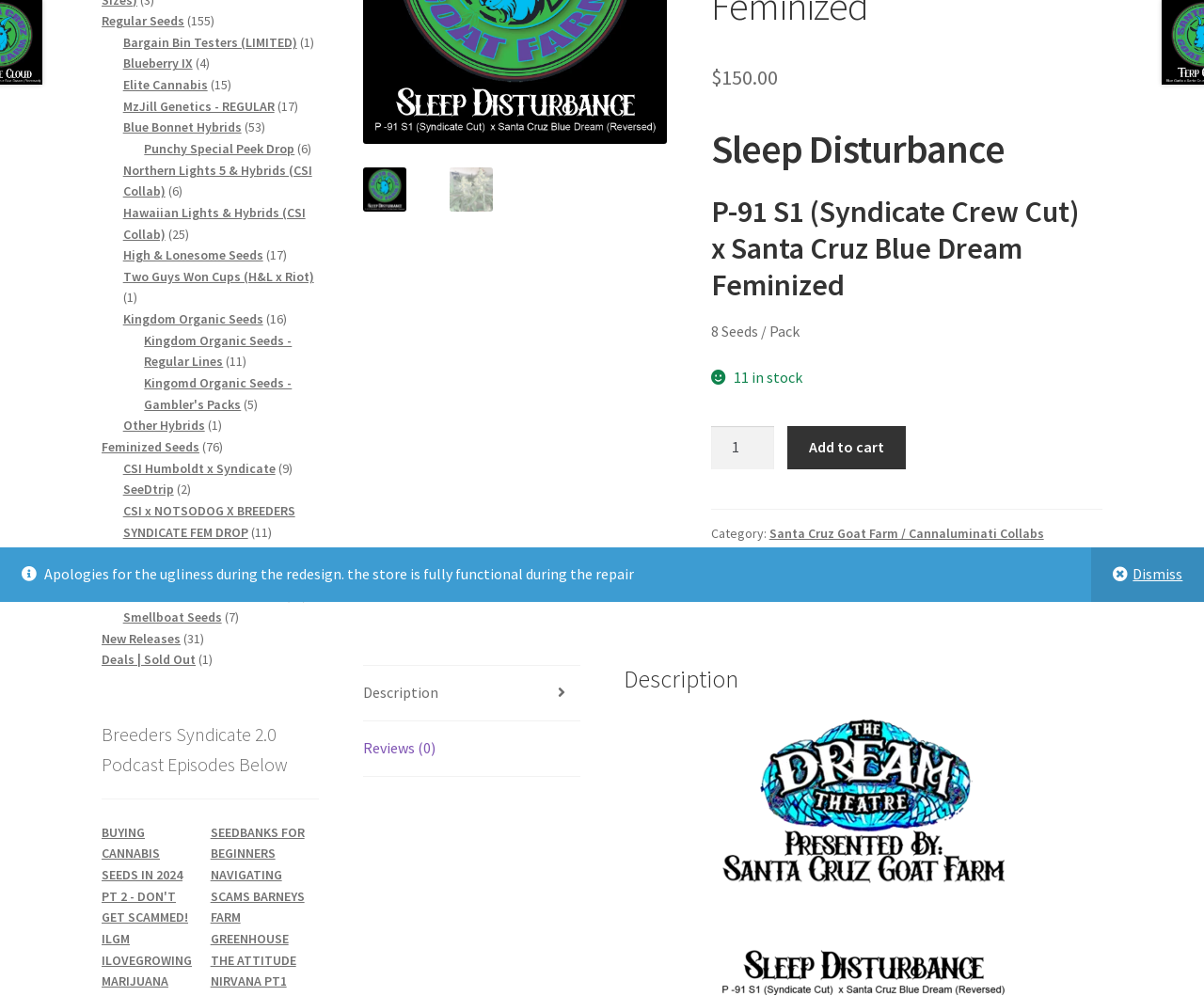Bounding box coordinates should be in the format (top-left x, top-left y, bottom-right x, bottom-right y) and all values should be floating point numbers between 0 and 1. Determine the bounding box coordinate for the UI element described as: Add to cart

[0.654, 0.428, 0.752, 0.471]